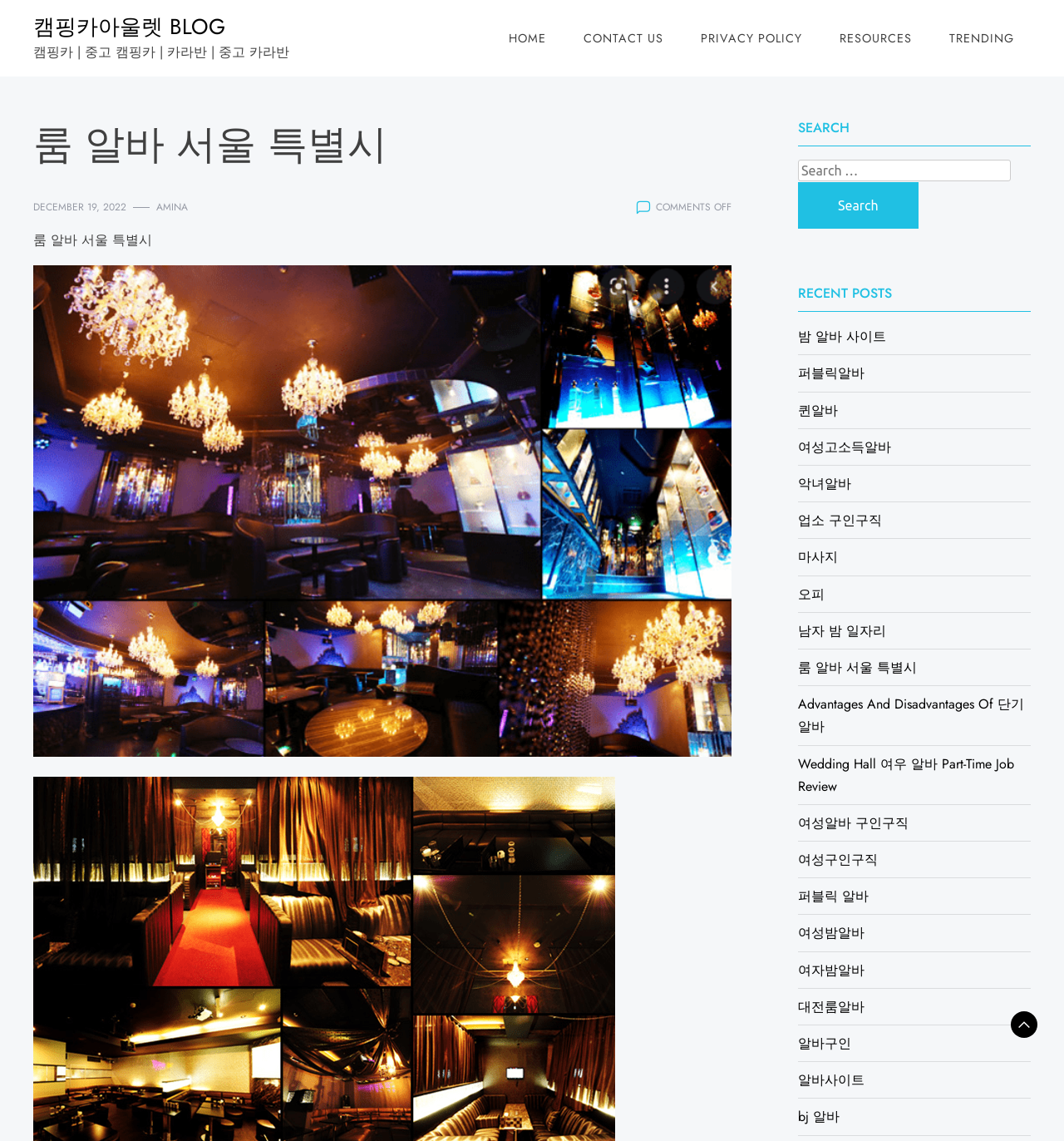Please locate and retrieve the main header text of the webpage.

룸 알바 서울 특별시